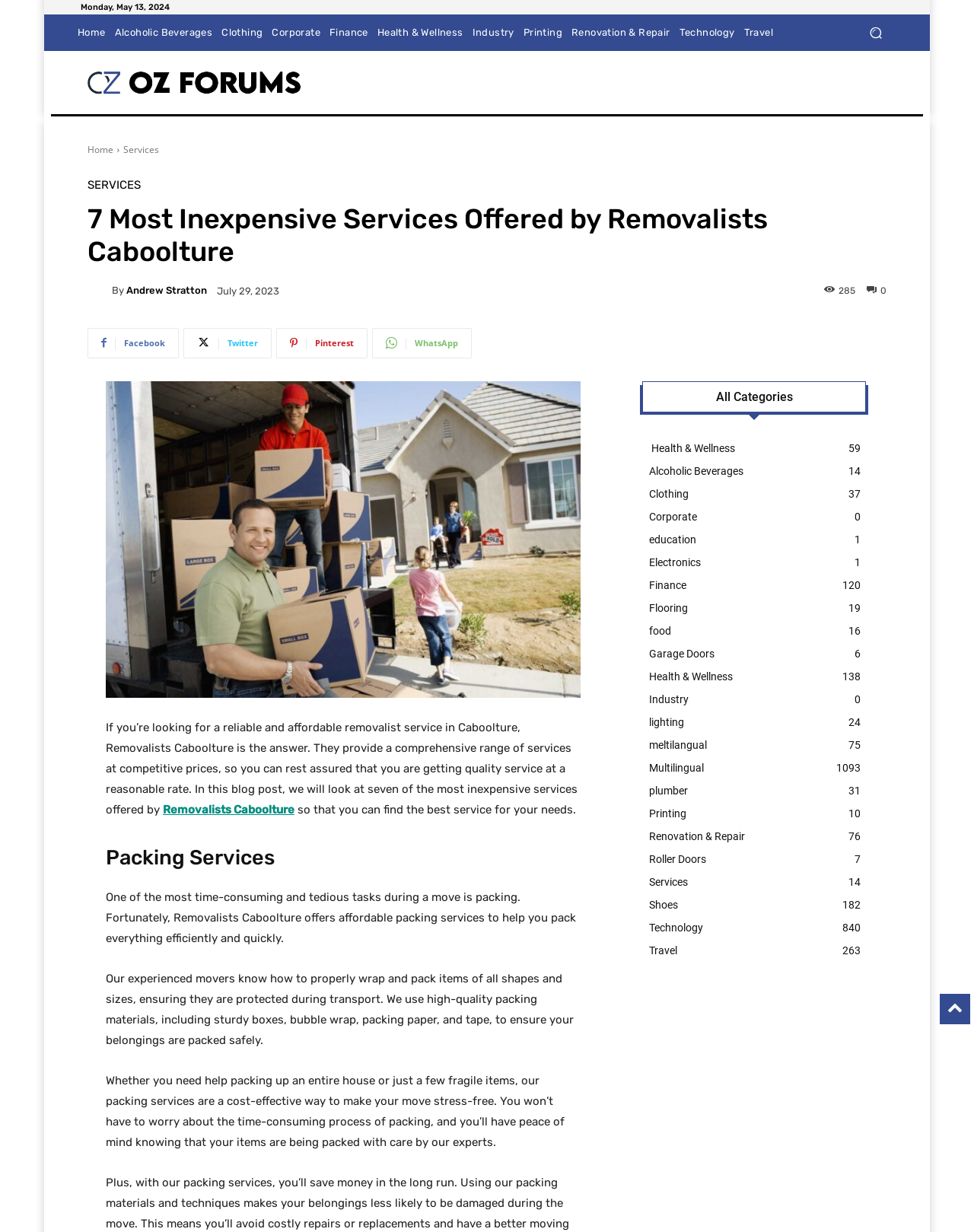How many social media links are there?
Based on the image, provide a one-word or brief-phrase response.

4